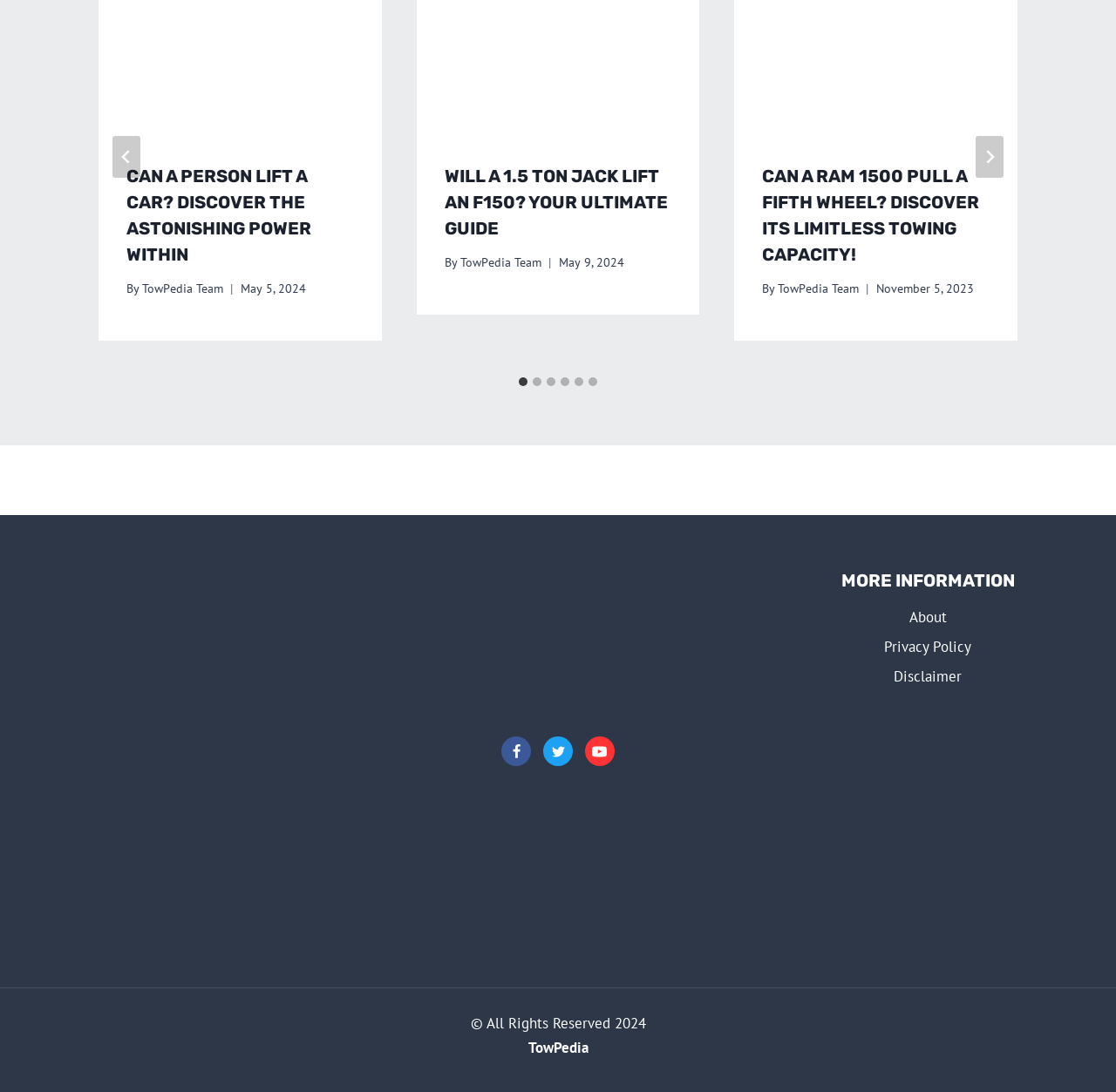Please specify the bounding box coordinates of the clickable section necessary to execute the following command: "Select a slide to show".

[0.088, 0.343, 0.912, 0.356]